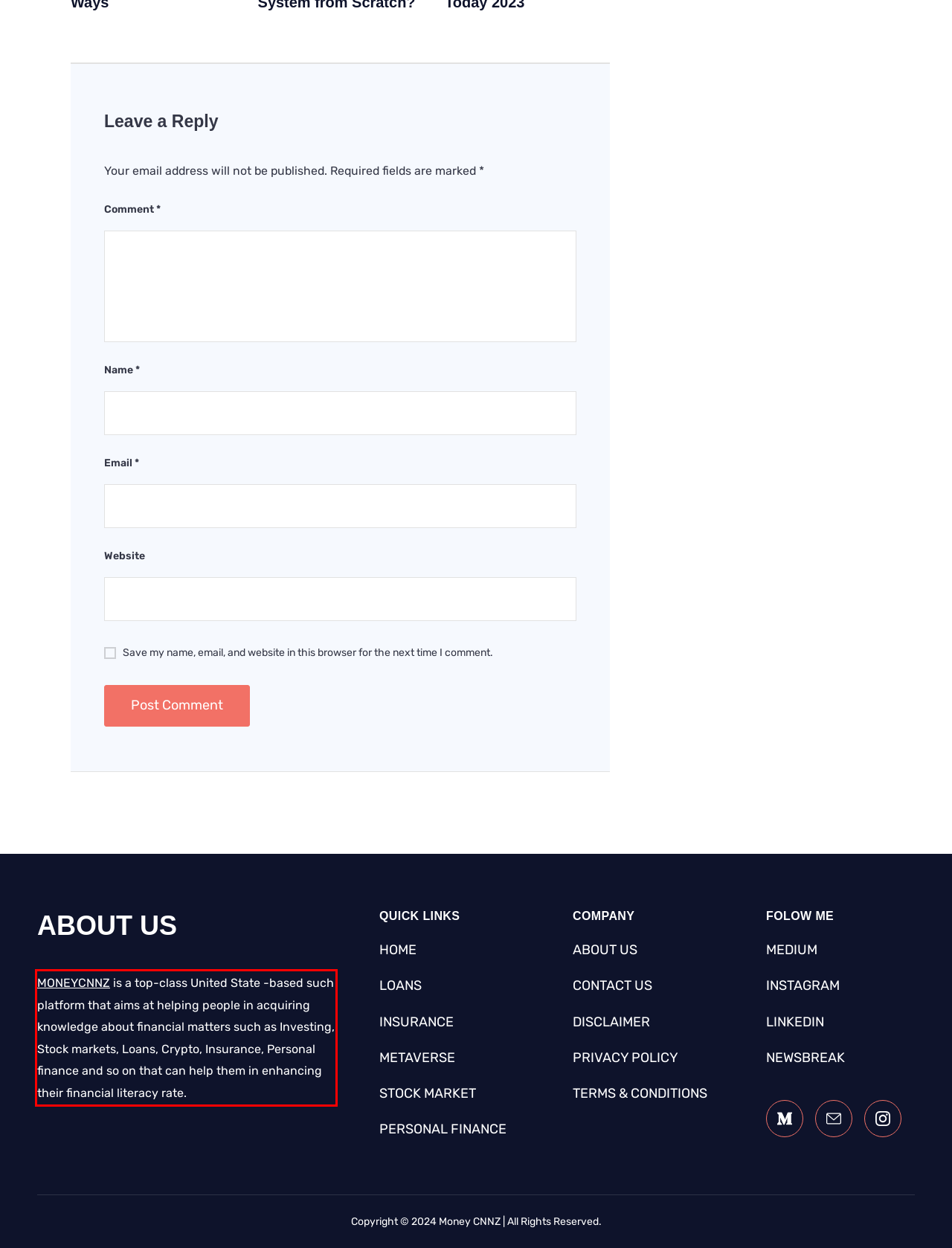Please use OCR to extract the text content from the red bounding box in the provided webpage screenshot.

MONEYCNNZ is a top-class United State -based such platform that aims at helping people in acquiring knowledge about financial matters such as Investing, Stock markets, Loans, Crypto, Insurance, Personal finance and so on that can help them in enhancing their financial literacy rate.